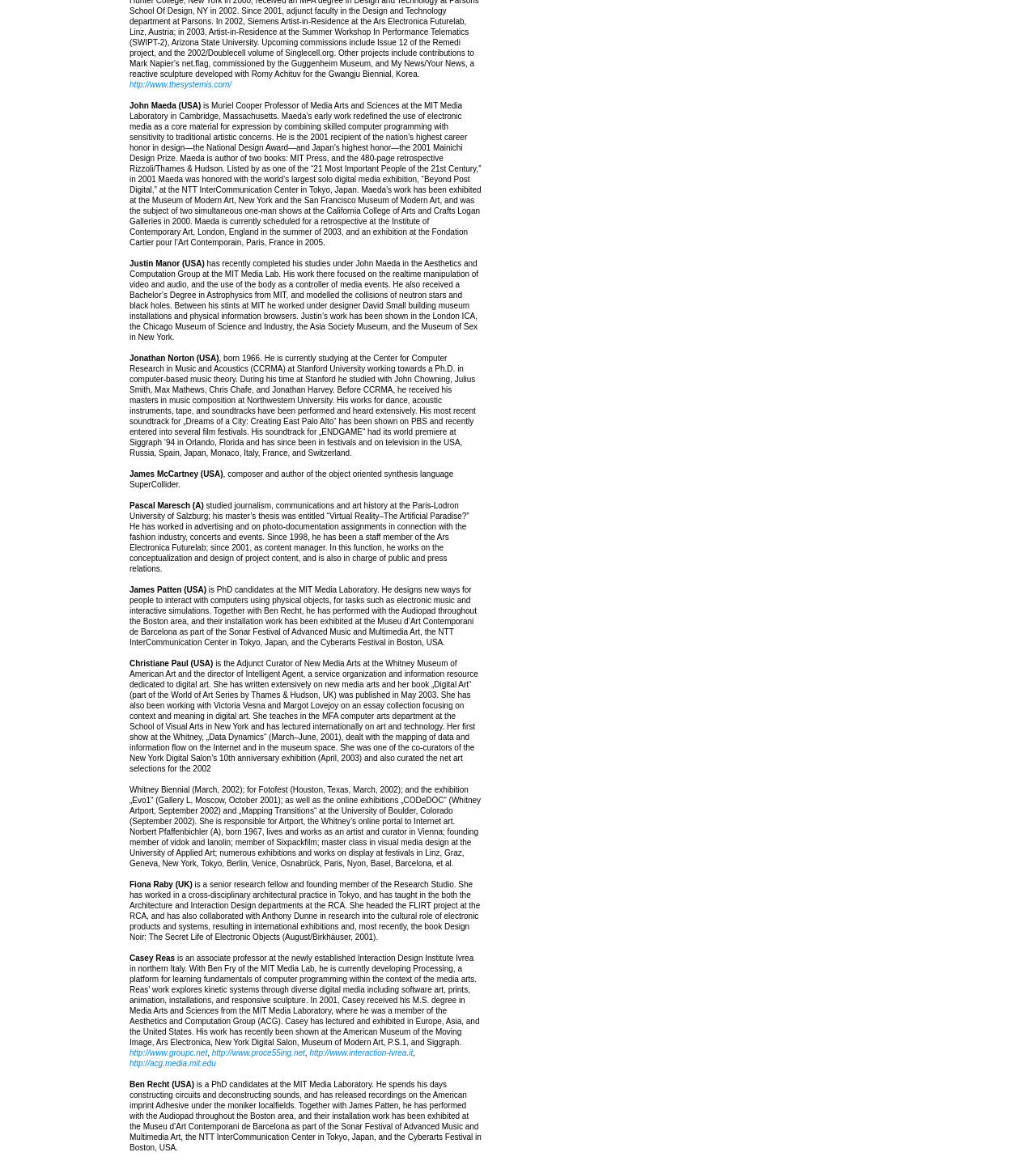Given the element description, predict the bounding box coordinates in the format (top-left x, top-left y, bottom-right x, bottom-right y), using floating point numbers between 0 and 1: http://www.proce55ing.net

[0.204, 0.9, 0.294, 0.908]